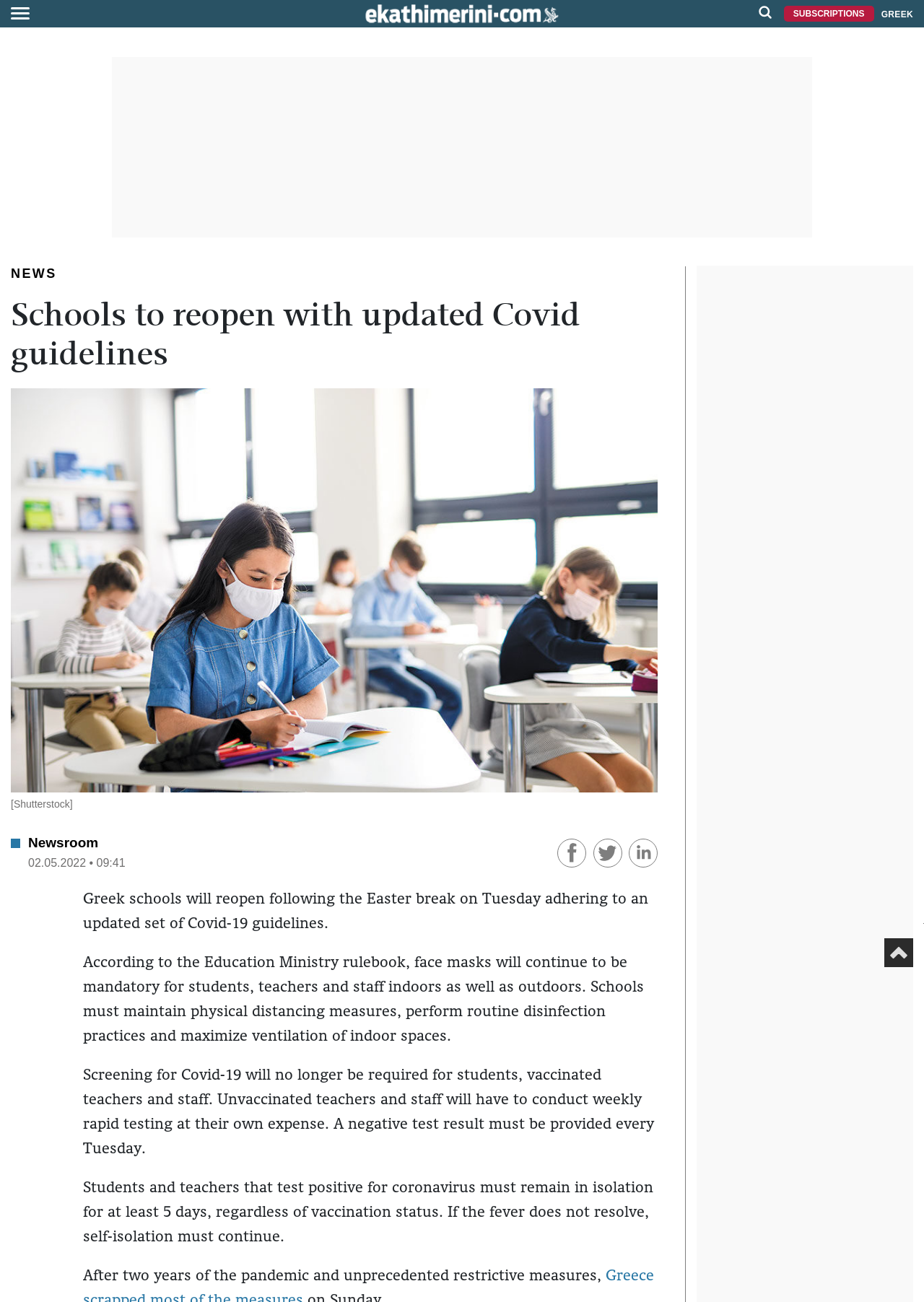What is the main topic of this news article?
Use the information from the screenshot to give a comprehensive response to the question.

Based on the content of the webpage, I can see that the main topic is about schools reopening with updated Covid-19 guidelines, which is evident from the heading 'Schools to reopen with updated Covid guidelines' and the subsequent paragraphs explaining the rules and regulations.